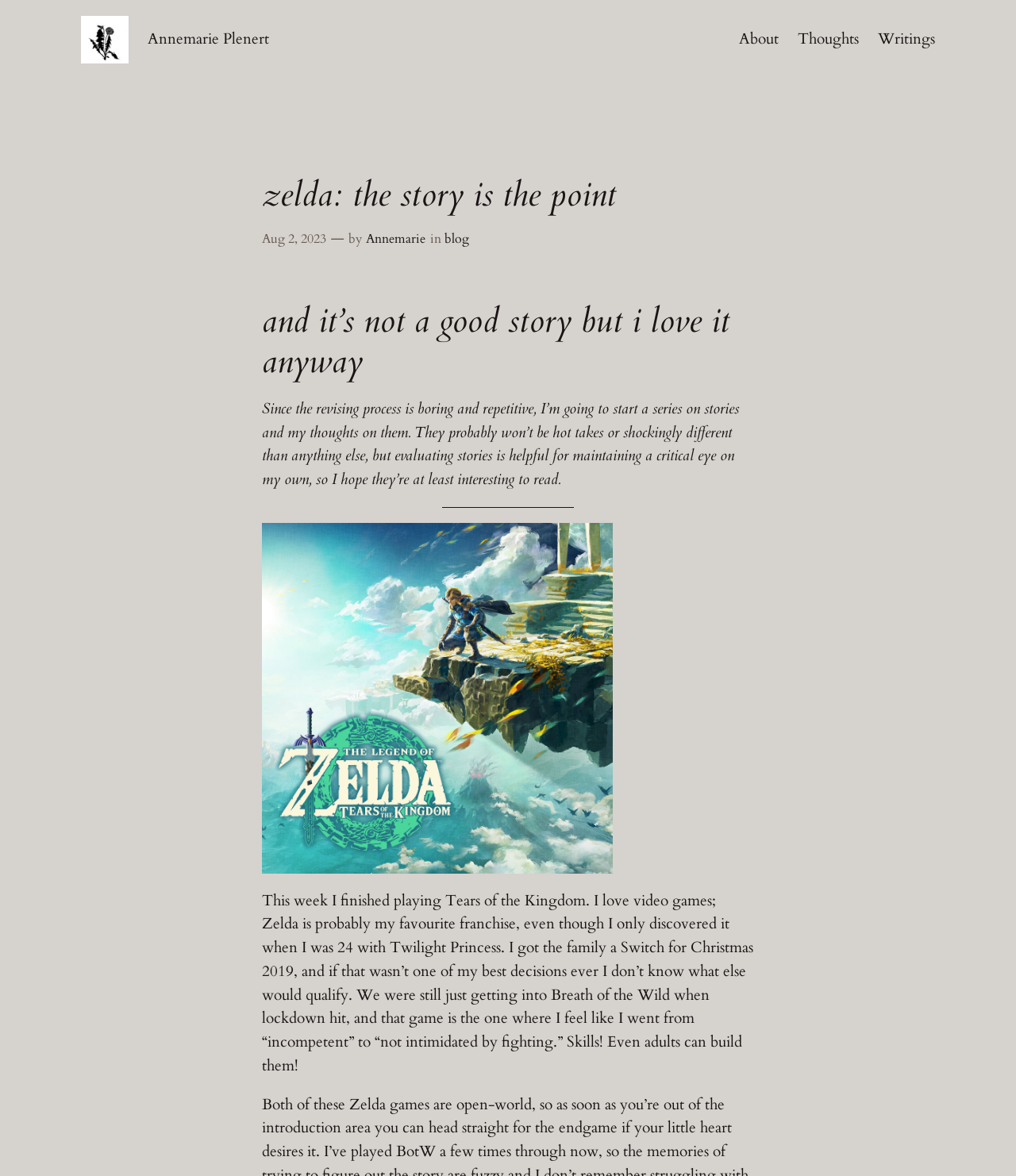What is the name of the game where the author felt they went from 'incompetent' to 'not intimidated by fighting'?
Answer briefly with a single word or phrase based on the image.

Breath of the Wild